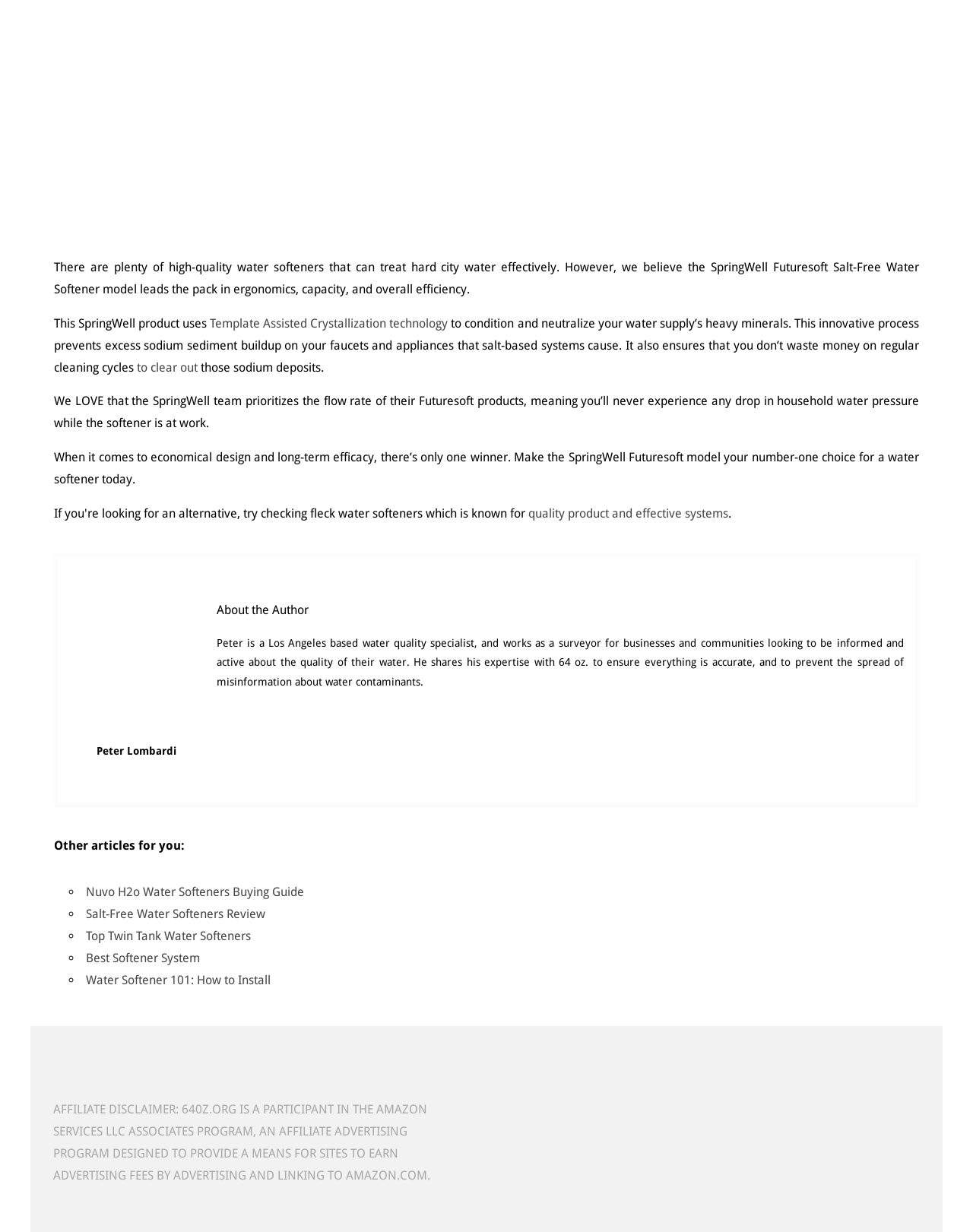What is the purpose of the article?
Please interpret the details in the image and answer the question thoroughly.

The webpage provides information about the SpringWell Futuresoft Salt-Free Water Softener model, highlighting its benefits and features, and ultimately recommends it as a top choice for a water softener.